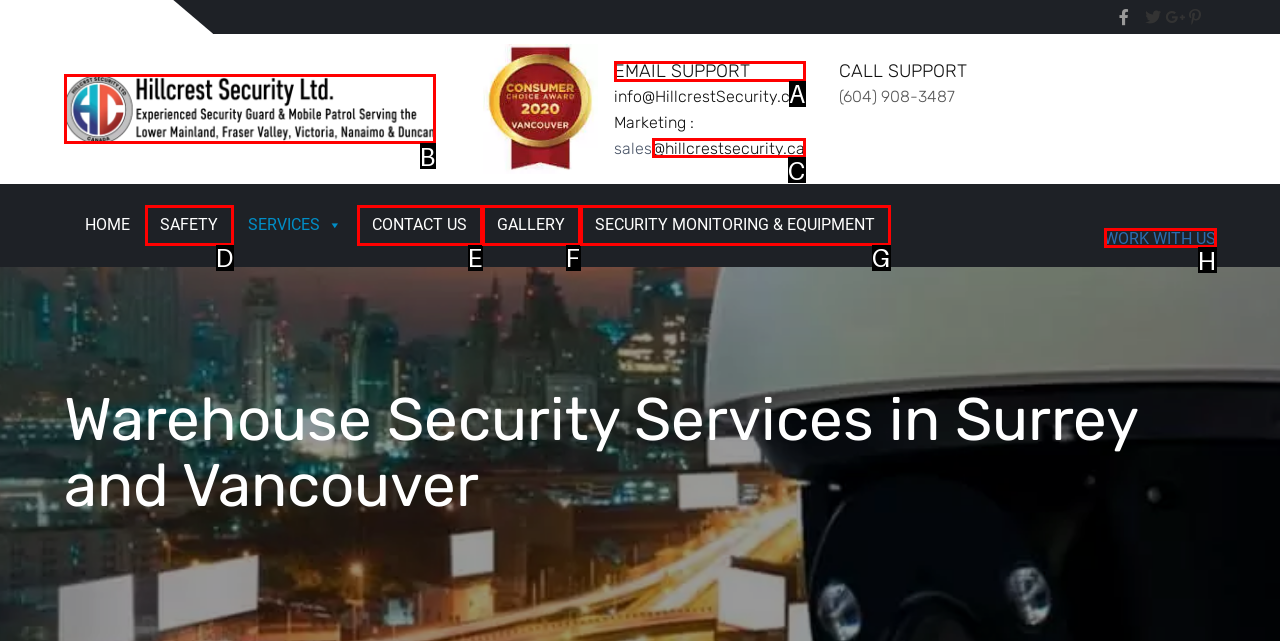Point out which HTML element you should click to fulfill the task: Click the EMAIL SUPPORT heading.
Provide the option's letter from the given choices.

A